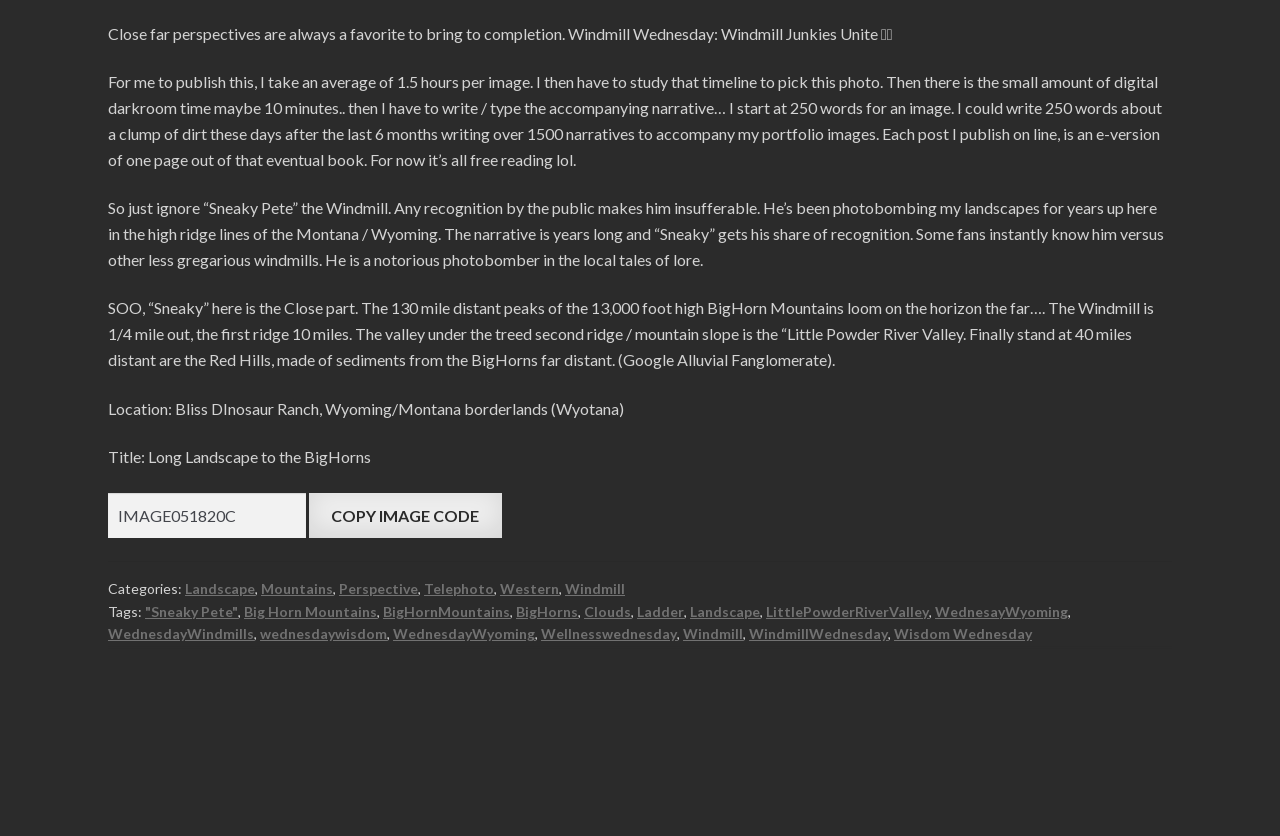Please identify the bounding box coordinates of the element I need to click to follow this instruction: "click on tag Big Horn Mountains".

[0.191, 0.721, 0.295, 0.741]